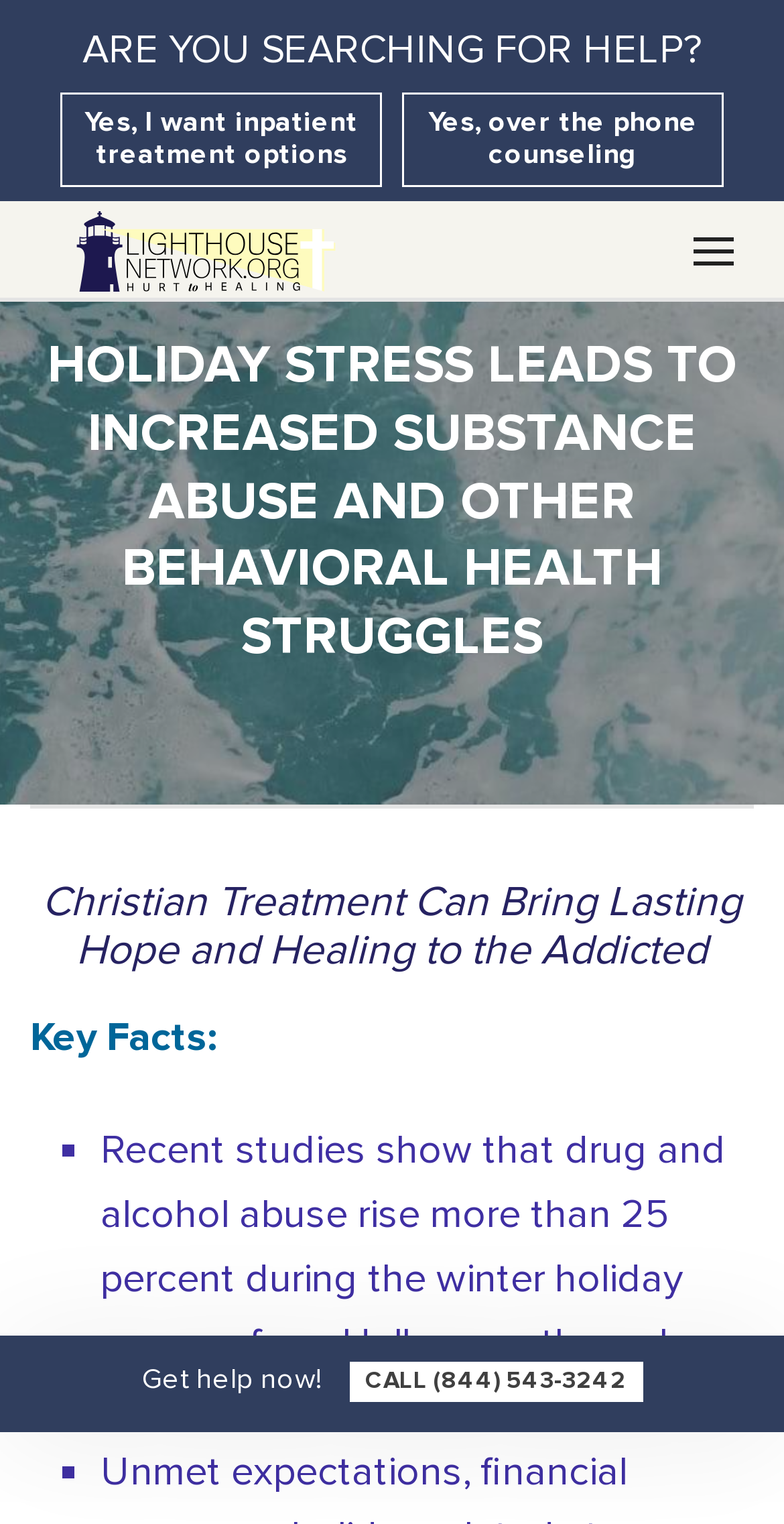Use a single word or phrase to answer the question: 
What is the percentage increase in drug and alcohol abuse during the winter holiday season?

25 percent